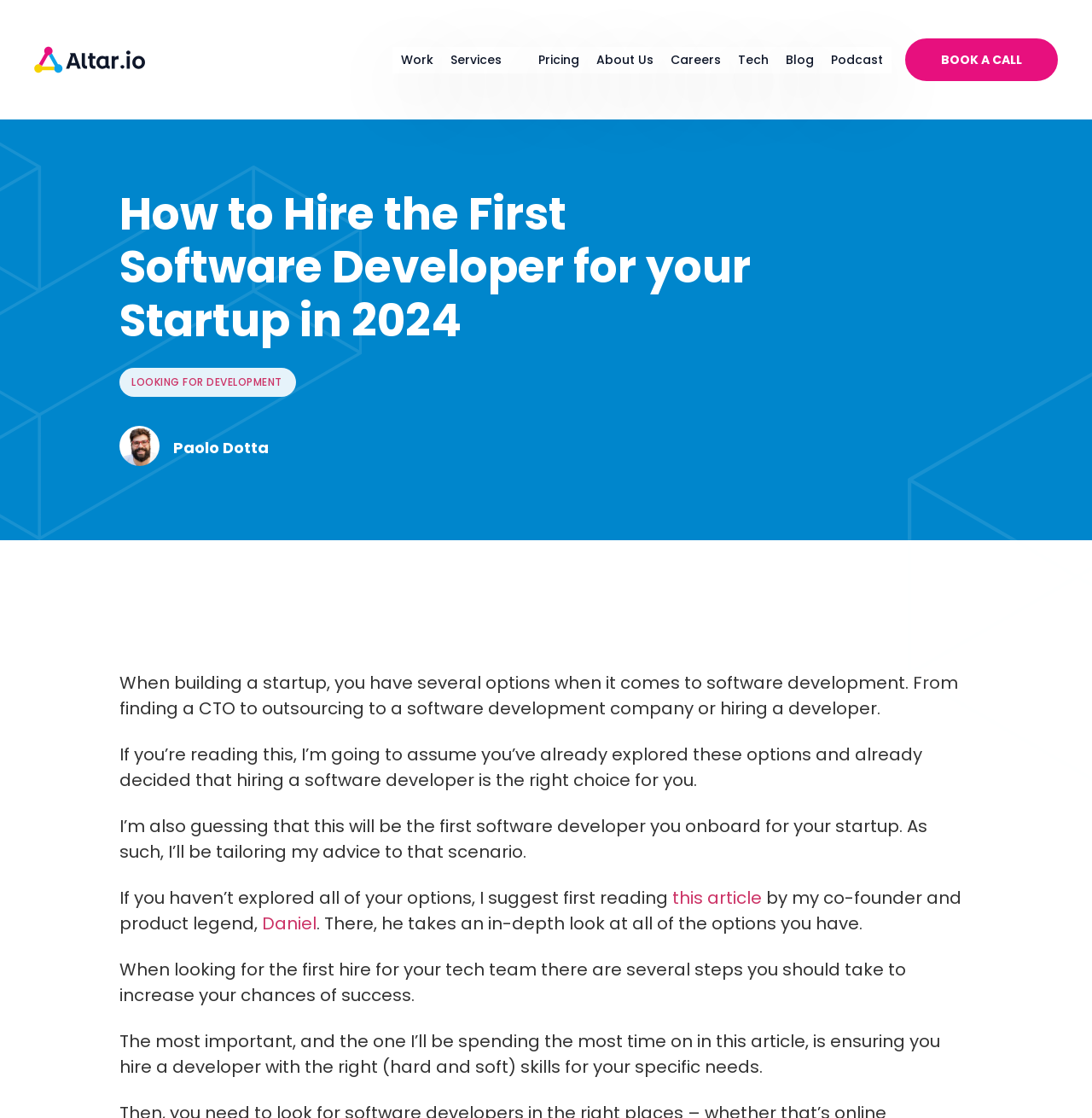Identify and extract the main heading from the webpage.

How to Hire the First Software Developer for your Startup in 2024